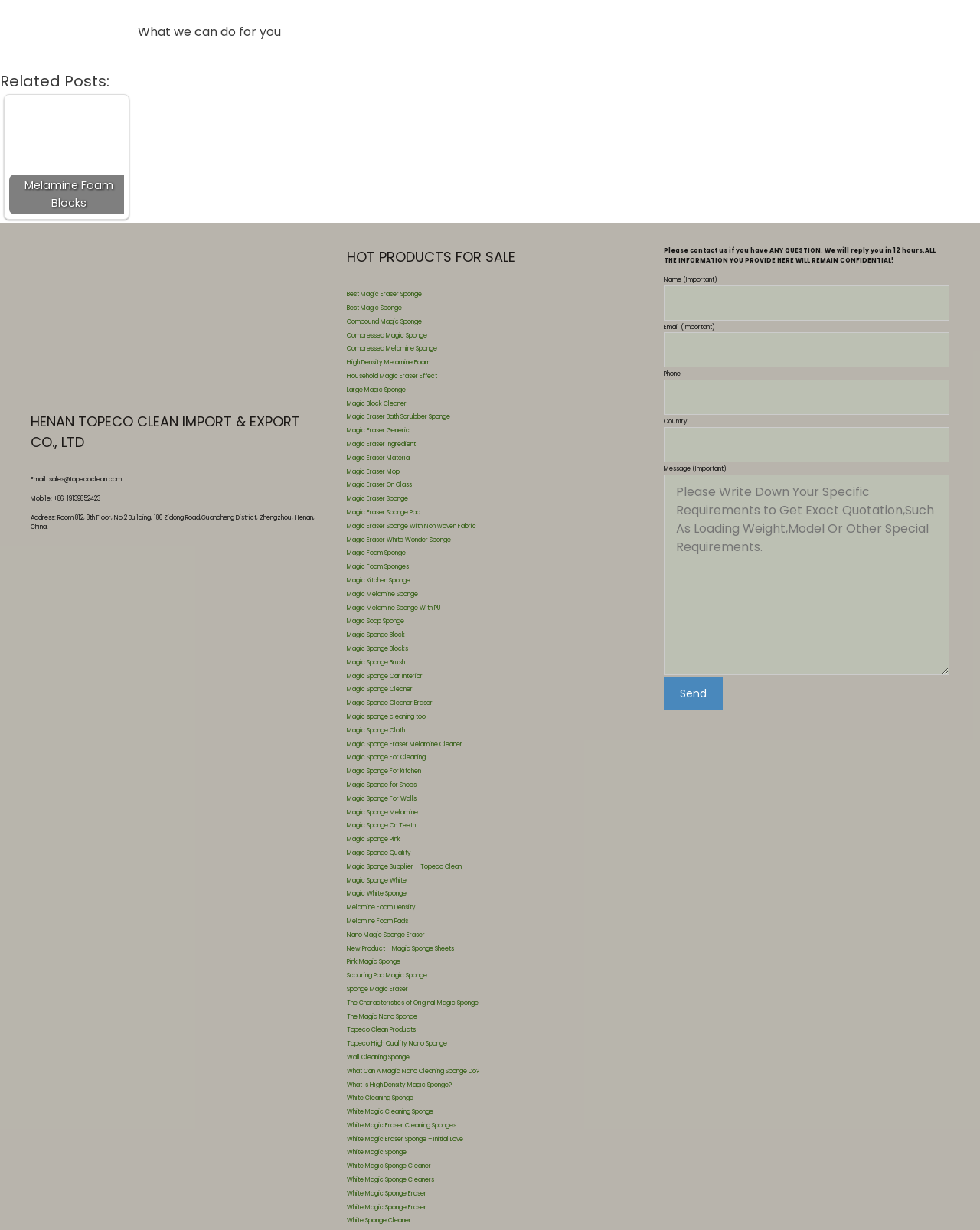Please provide a comprehensive response to the question below by analyzing the image: 
What is the email address of the company?

I found the email address by looking at the static text element with the text 'Email: sales@topecoclean.com' which is located below the company name and logo.